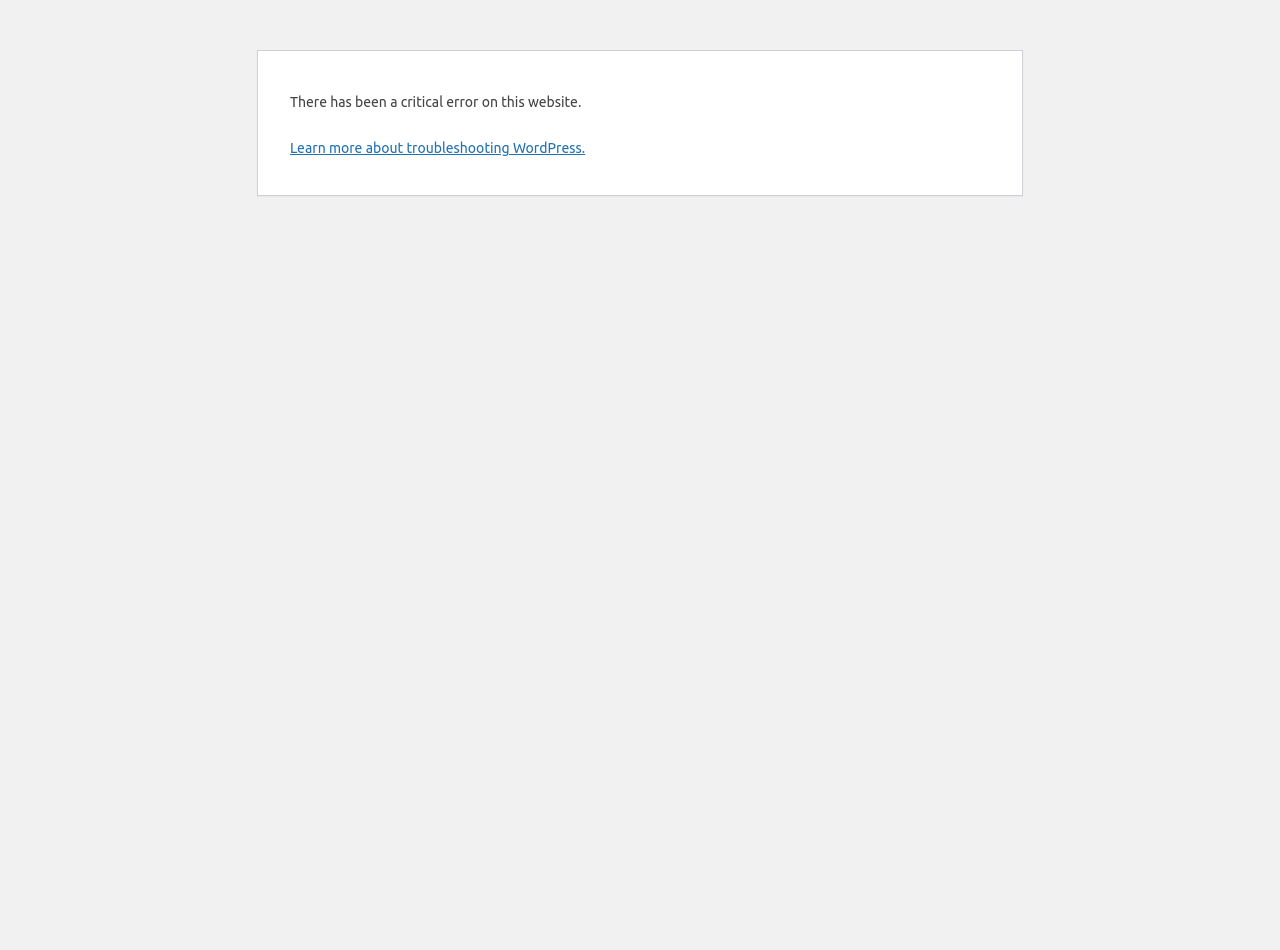Determine the bounding box coordinates for the HTML element described here: "Learn more about troubleshooting WordPress.".

[0.227, 0.147, 0.457, 0.164]